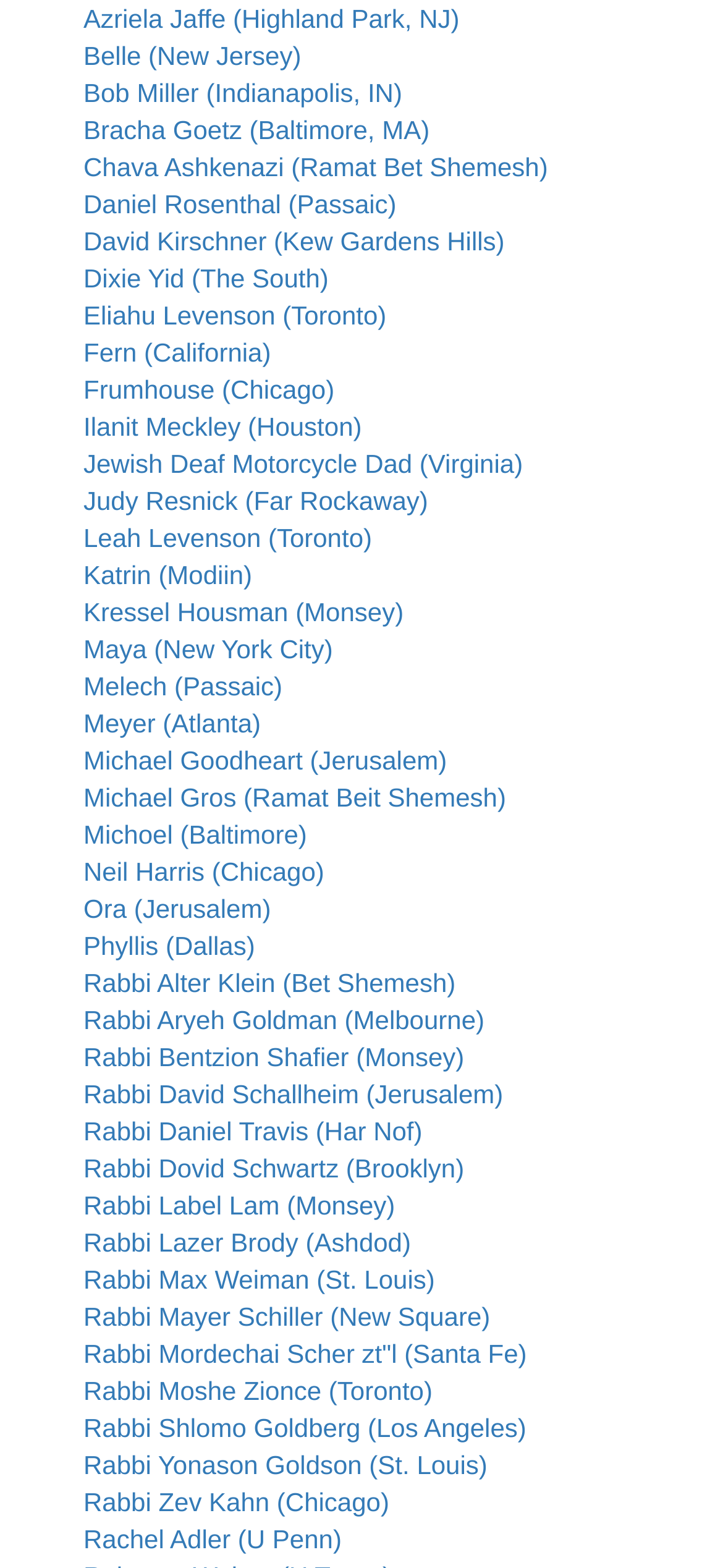What is the name of the person from Baltimore, MA?
Look at the screenshot and provide an in-depth answer.

I searched for the link that contains 'Baltimore, MA' and found 'Bracha Goetz (Baltimore, MA)', which indicates that Bracha Goetz is from Baltimore, MA.